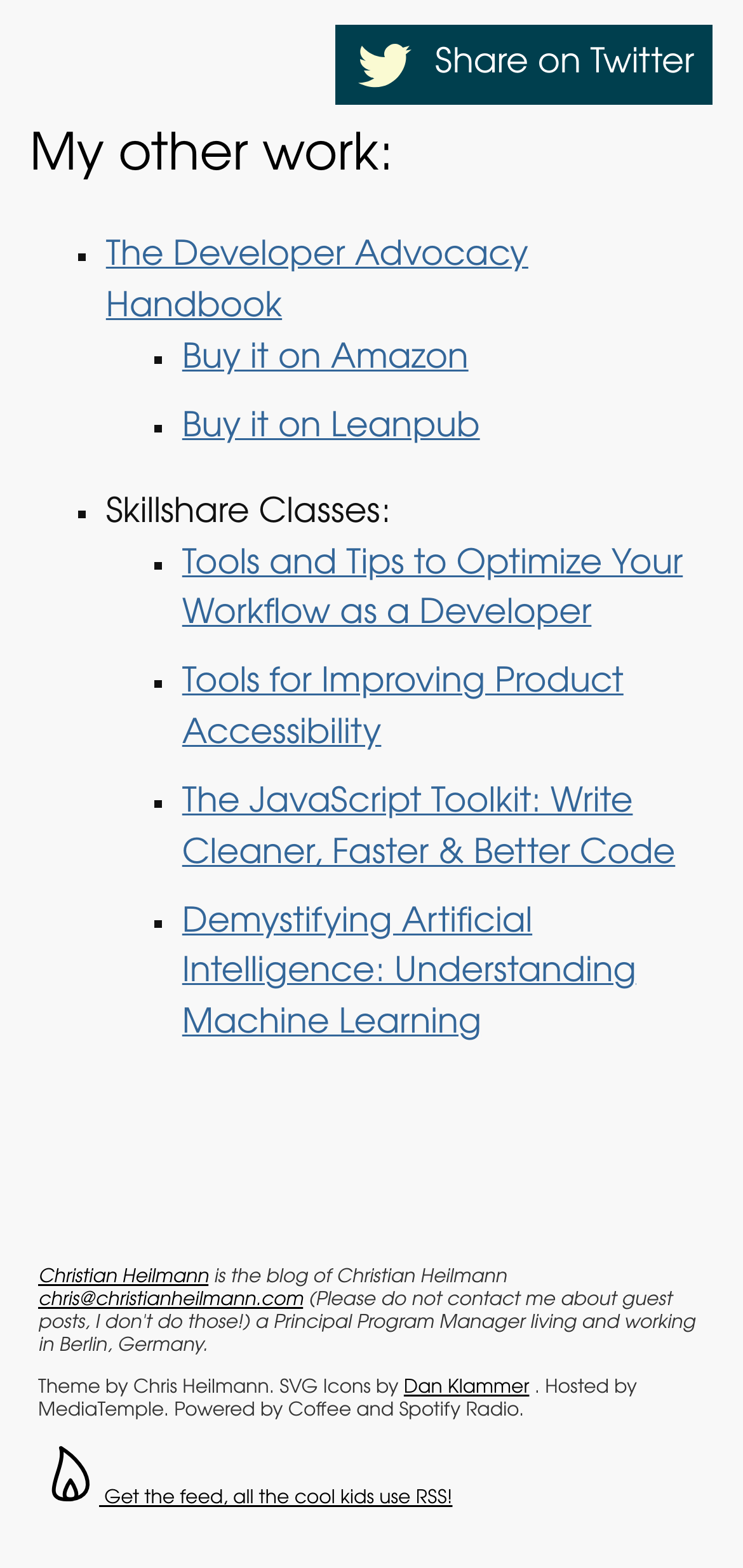What is the theme of the webpage designed by?
Please craft a detailed and exhaustive response to the question.

I found the designer of the theme by reading the text 'Theme by Chris Heilmann' in the footer section of the webpage.